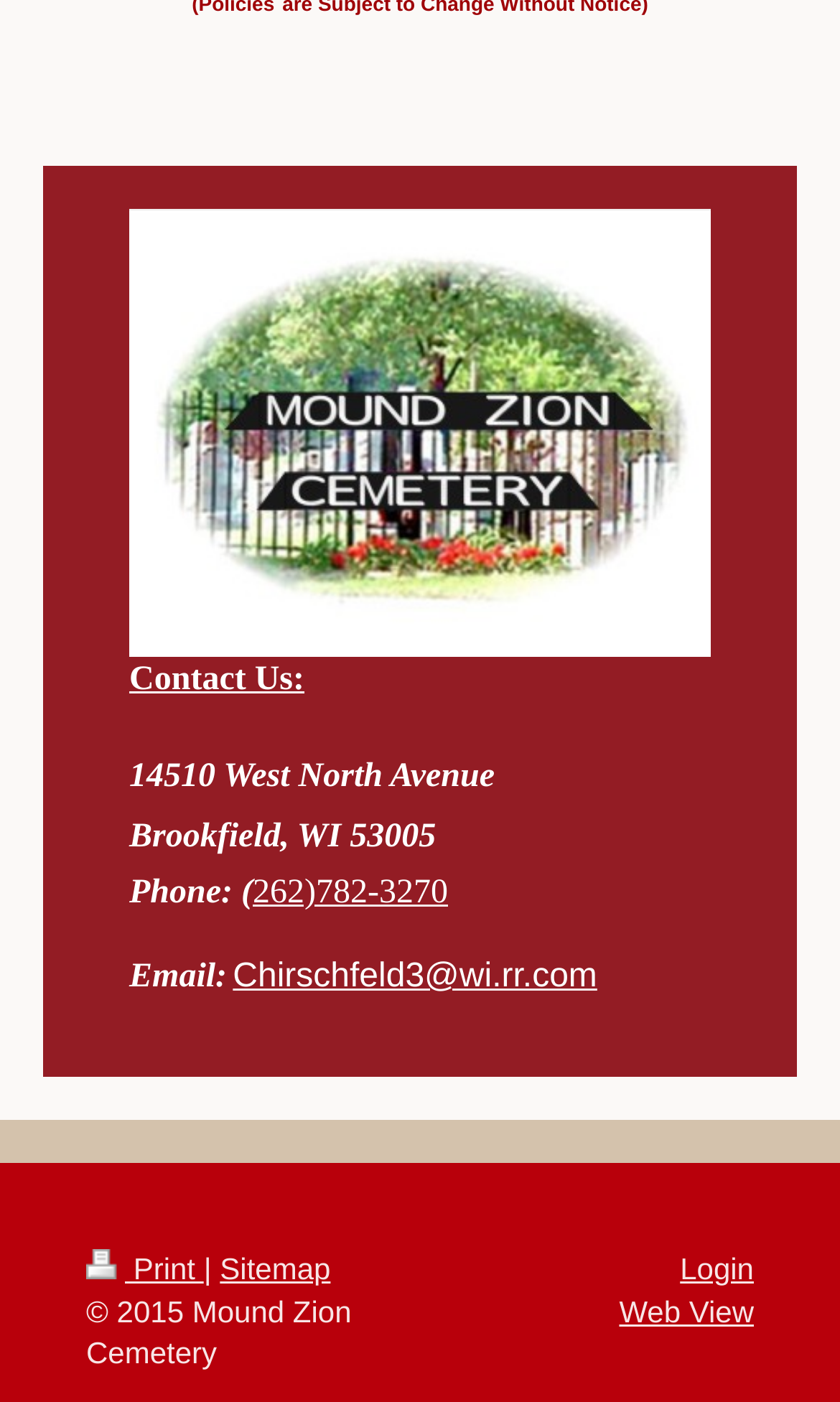What is the cemetery's phone number?
Give a one-word or short-phrase answer derived from the screenshot.

262)782-3270